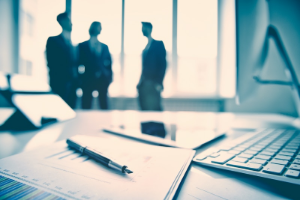How many professionals are engaged in conversation?
We need a detailed and exhaustive answer to the question. Please elaborate.

The question asks about the number of professionals engaged in conversation. According to the caption, three business professionals are engaged in conversation in the background.